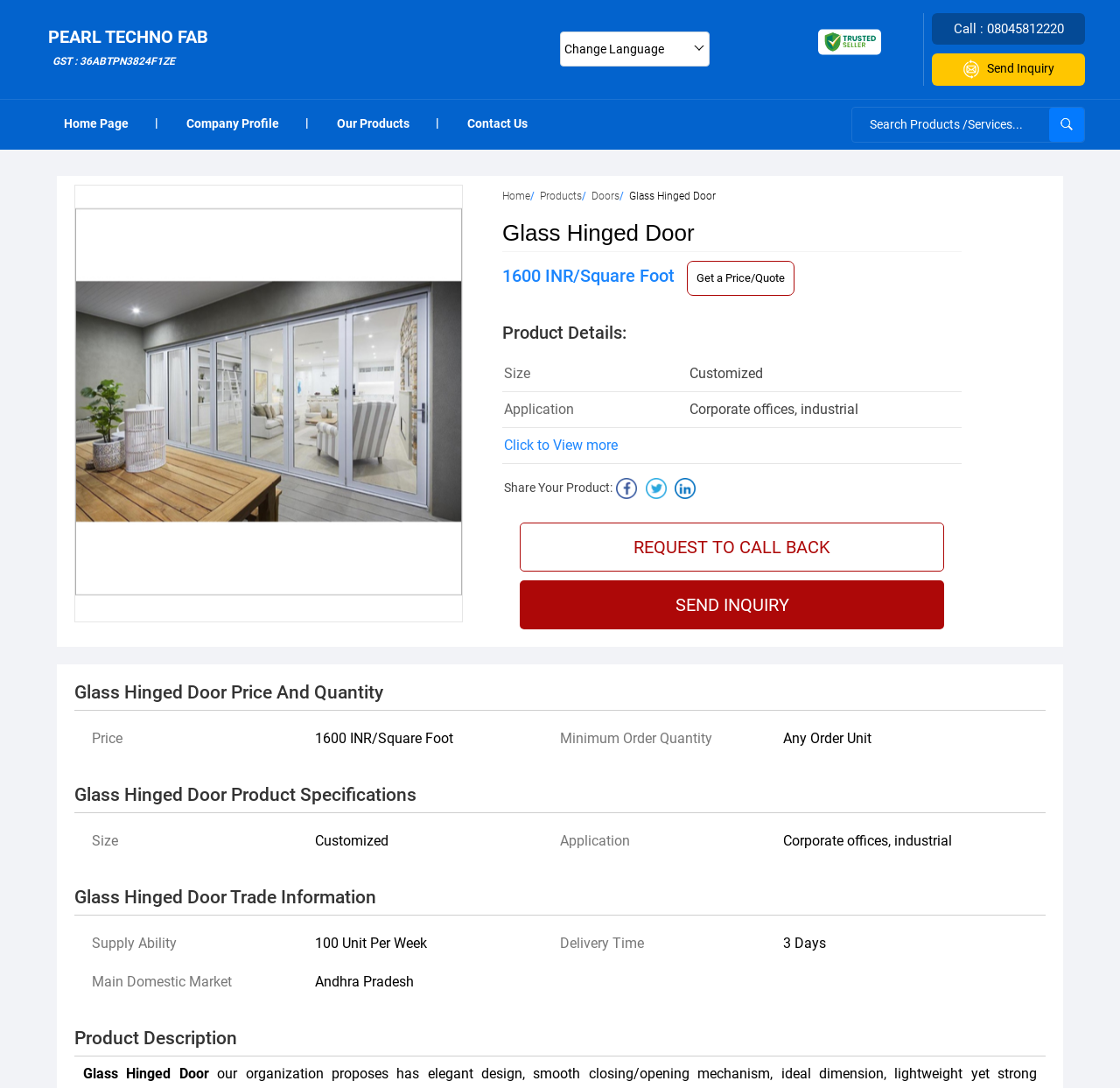Generate a comprehensive description of the webpage.

This webpage is about Pearl Techno Fab, a manufacturer and supplier of glass hinged doors based in Secunderabad, Telangana, India. At the top left, there is a link to the company's GST information. Next to it, there is a call-to-action button to send an inquiry, accompanied by a small image. On the top right, there is a link to change the language.

Below the top section, there is a navigation menu with links to the home page, company profile, products, and contact us. On the right side of the navigation menu, there is a search bar with a submit button.

The main content of the webpage is divided into several sections. The first section displays the product name, "Glass Hinged Door", with a heading and a price of 1600 INR per square foot. Below it, there are links to get a price quote and view more product details.

The next section is about product details, which includes information about the size, application, and other specifications of the glass hinged door. There is also a link to share the product.

Following the product details section, there are three buttons to request a call back, send an inquiry, and share the product on social media.

The subsequent sections provide more information about the product, including its price and quantity, product specifications, and trade information such as supply ability, delivery time, and main domestic market.

Finally, there is a section dedicated to the product description, which briefly describes the glass hinged door.